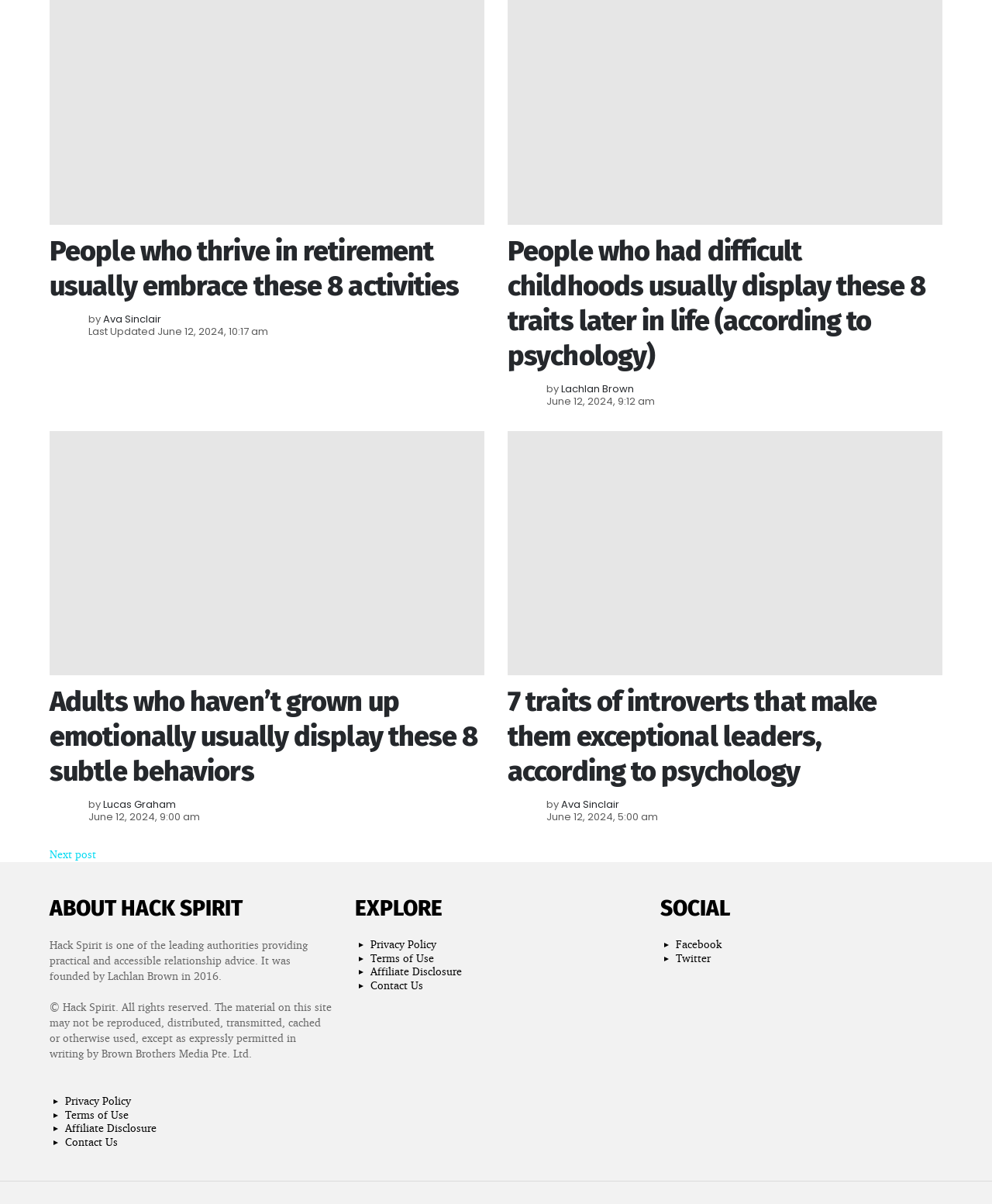From the webpage screenshot, identify the region described by Terms of Use. Provide the bounding box coordinates as (top-left x, top-left y, bottom-right x, bottom-right y), with each value being a floating point number between 0 and 1.

[0.05, 0.92, 0.334, 0.931]